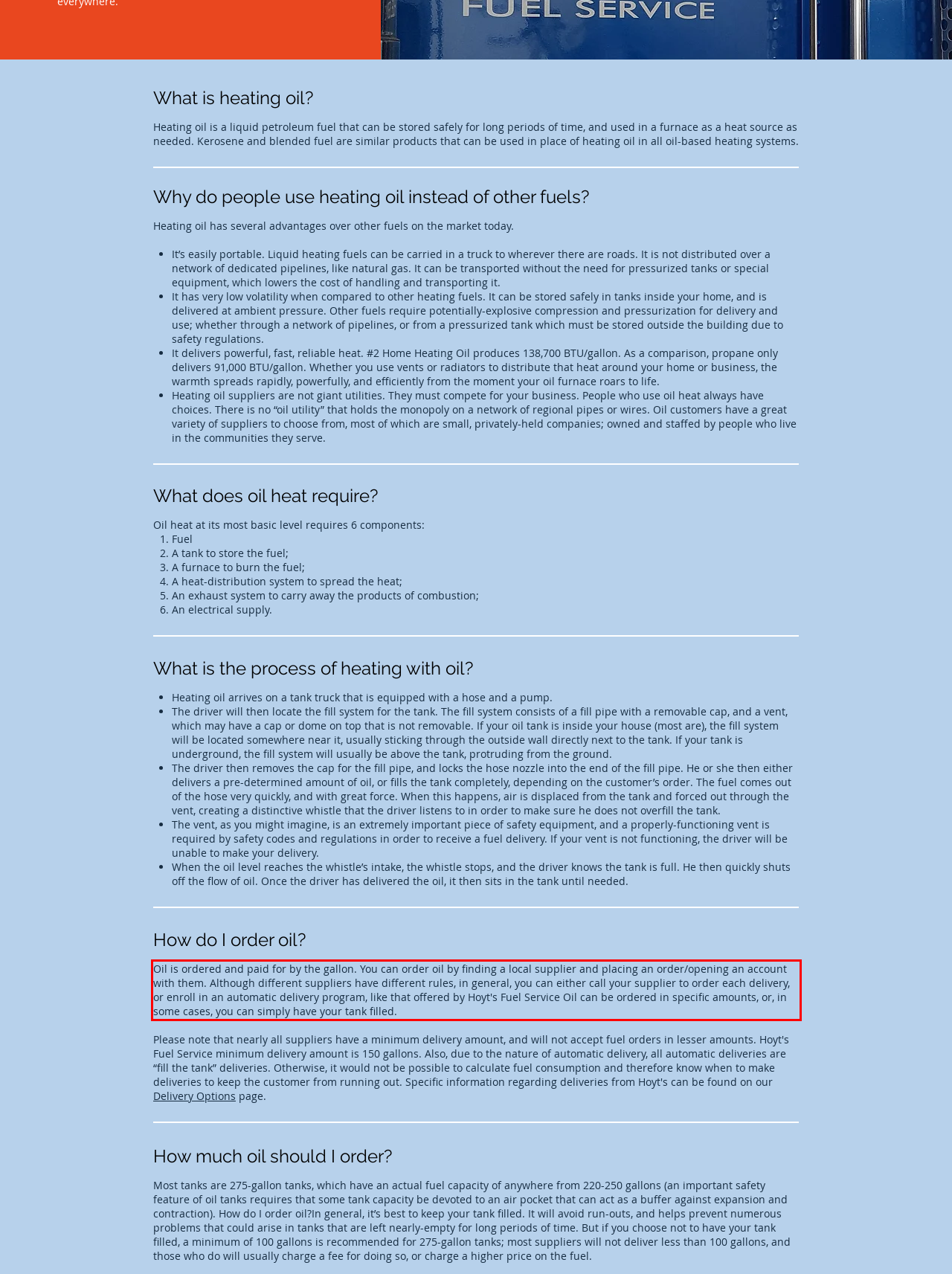Extract and provide the text found inside the red rectangle in the screenshot of the webpage.

Oil is ordered and paid for by the gallon. You can order oil by finding a local supplier and placing an order/opening an account with them. Although different suppliers have different rules, in general, you can either call your supplier to order each delivery, or enroll in an automatic delivery program, like that offered by Hoyt's Fuel Service Oil can be ordered in specific amounts, or, in some cases, you can simply have your tank filled.